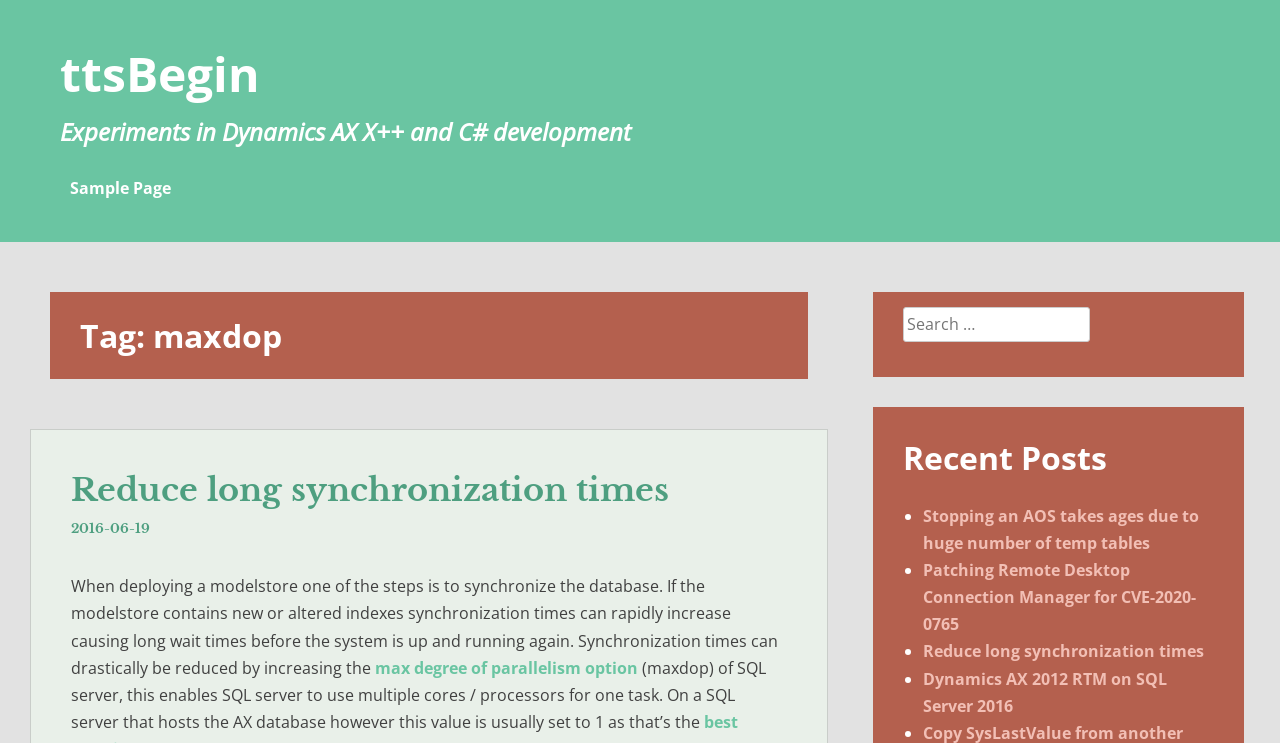Determine the bounding box coordinates of the target area to click to execute the following instruction: "go to the sample page."

[0.055, 0.238, 0.134, 0.268]